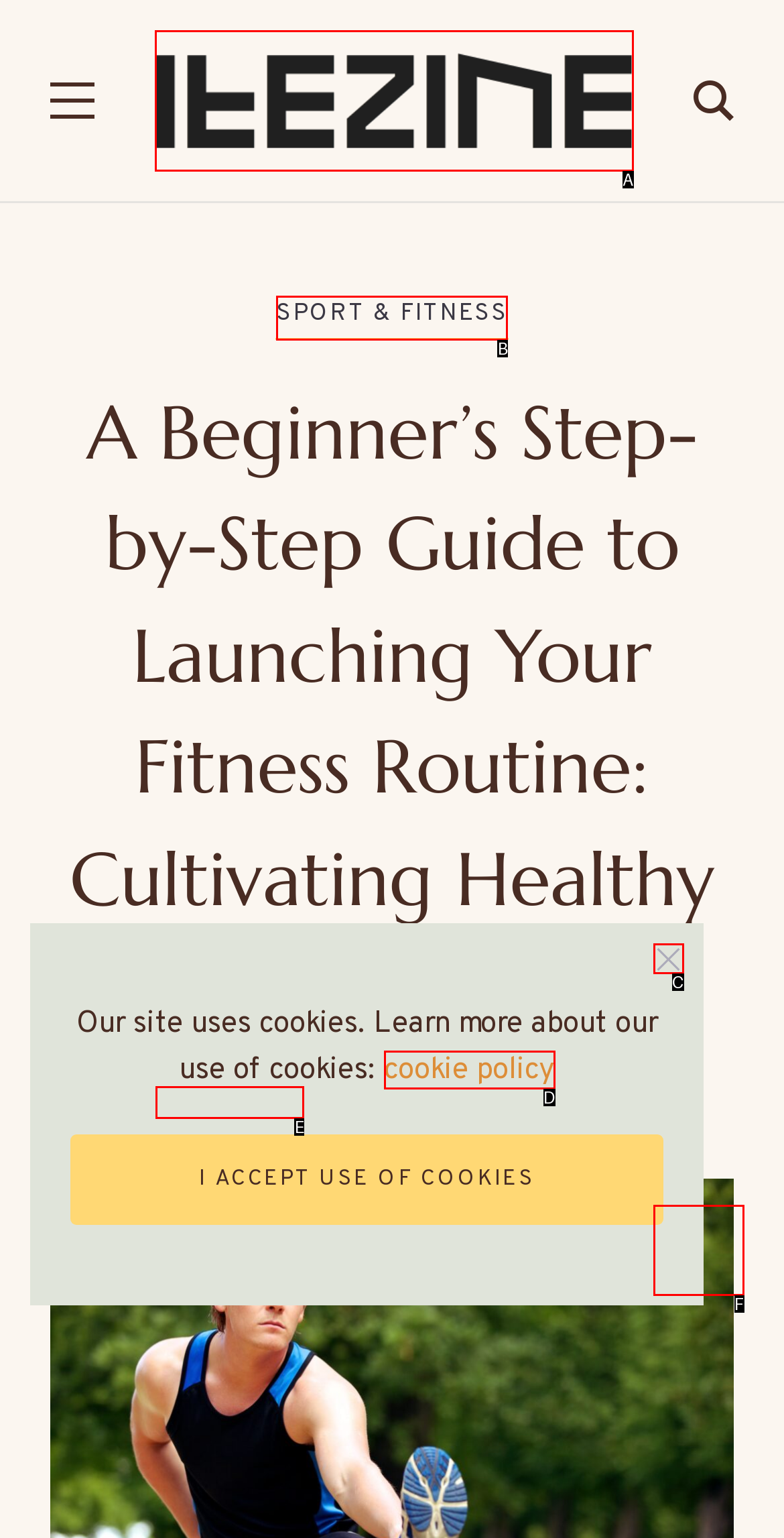Which option is described as follows: Sport & Fitness
Answer with the letter of the matching option directly.

B